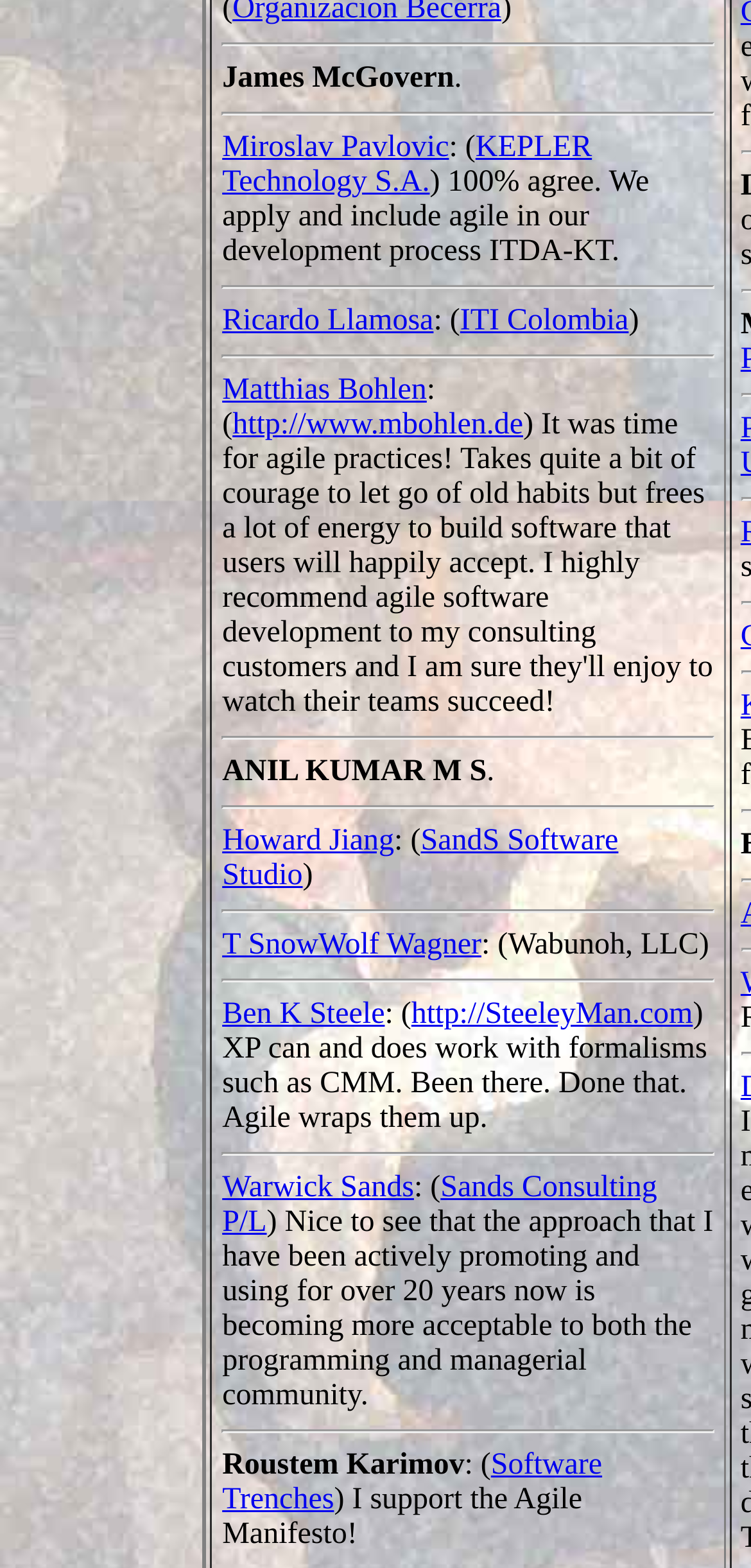Respond with a single word or short phrase to the following question: 
How many horizontal separators are on the page?

7